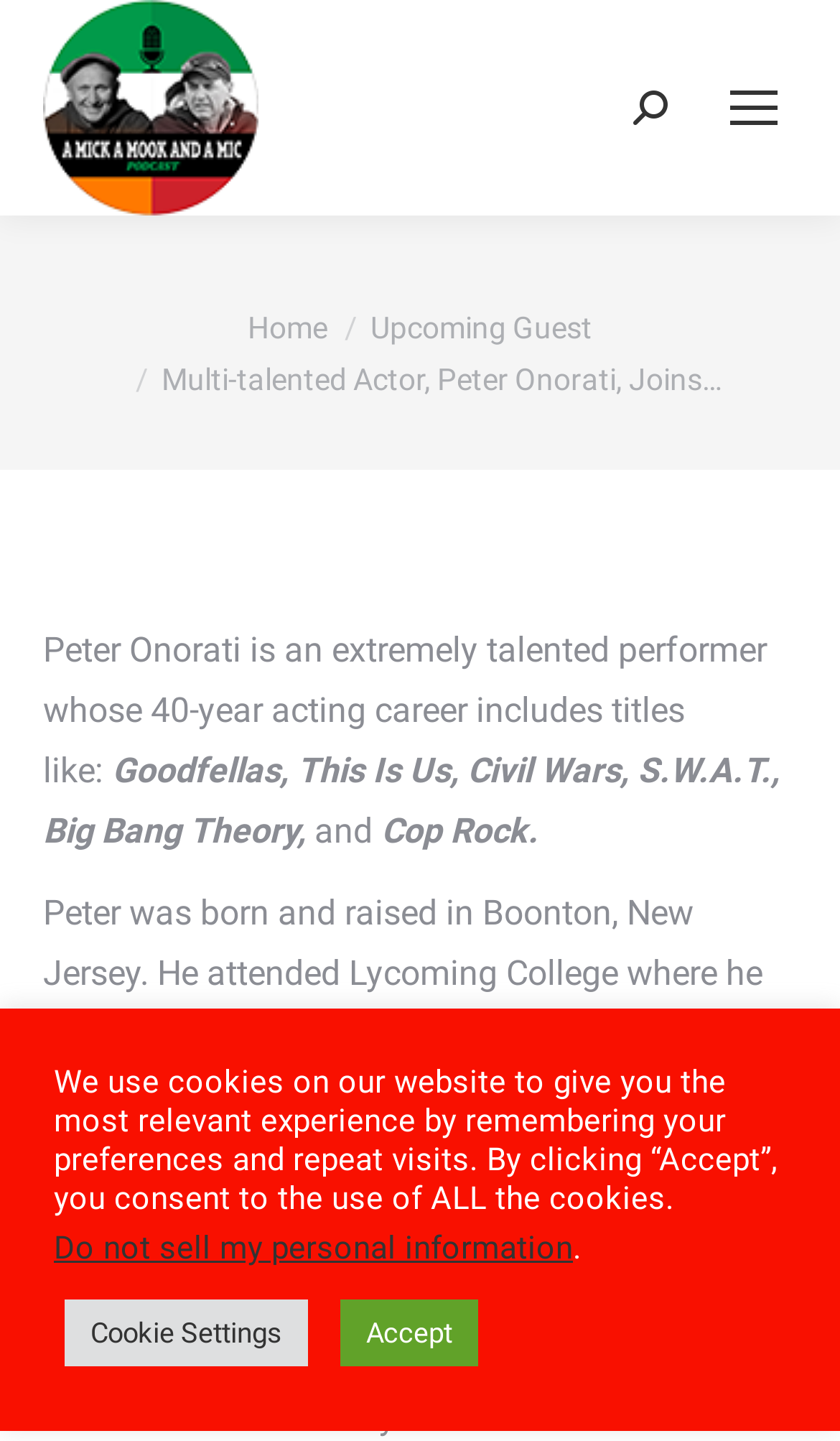Please find the bounding box coordinates of the section that needs to be clicked to achieve this instruction: "Go to the top of the page".

[0.872, 0.918, 0.974, 0.978]